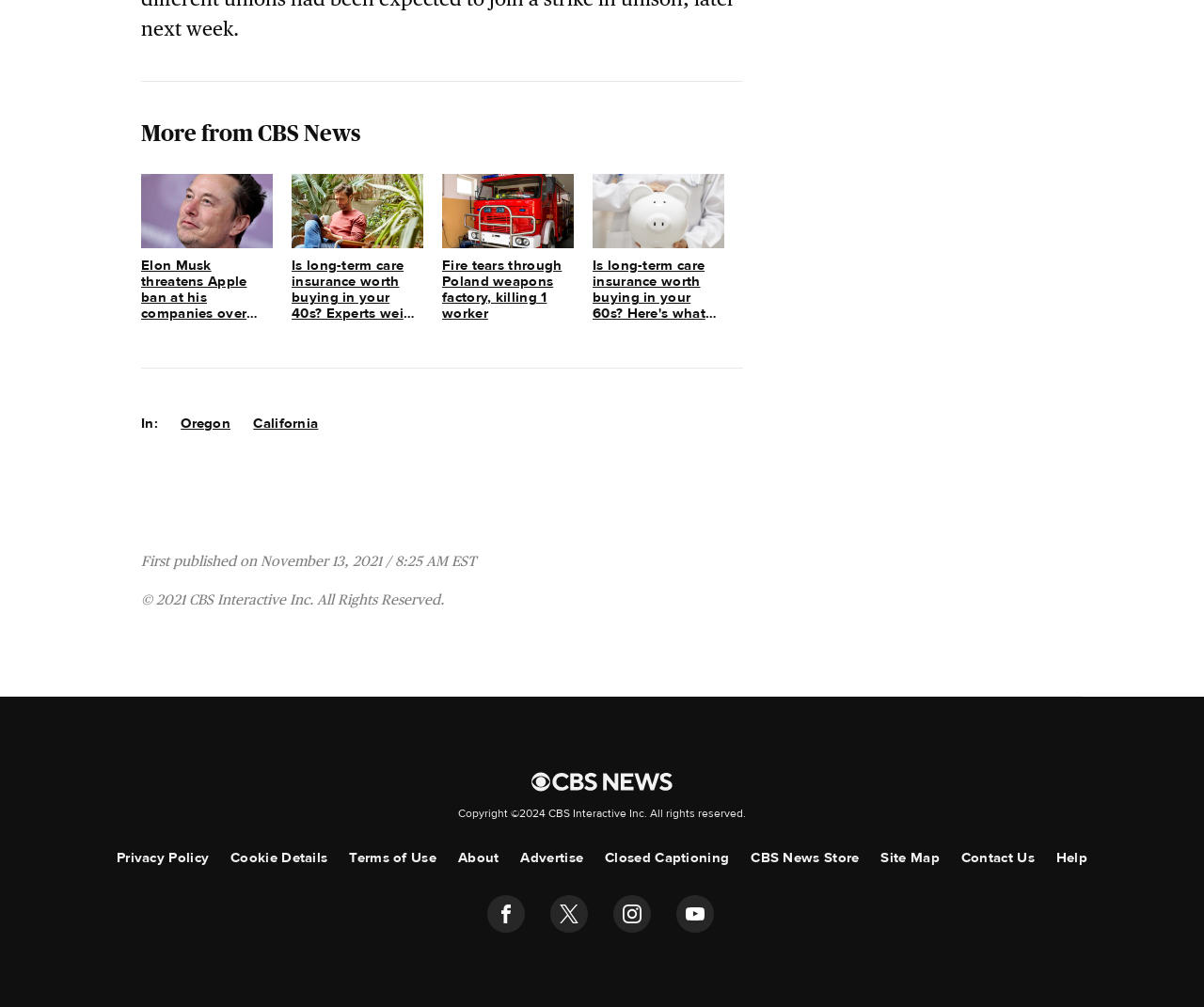How many news articles are listed on this webpage?
Look at the screenshot and respond with one word or a short phrase.

5